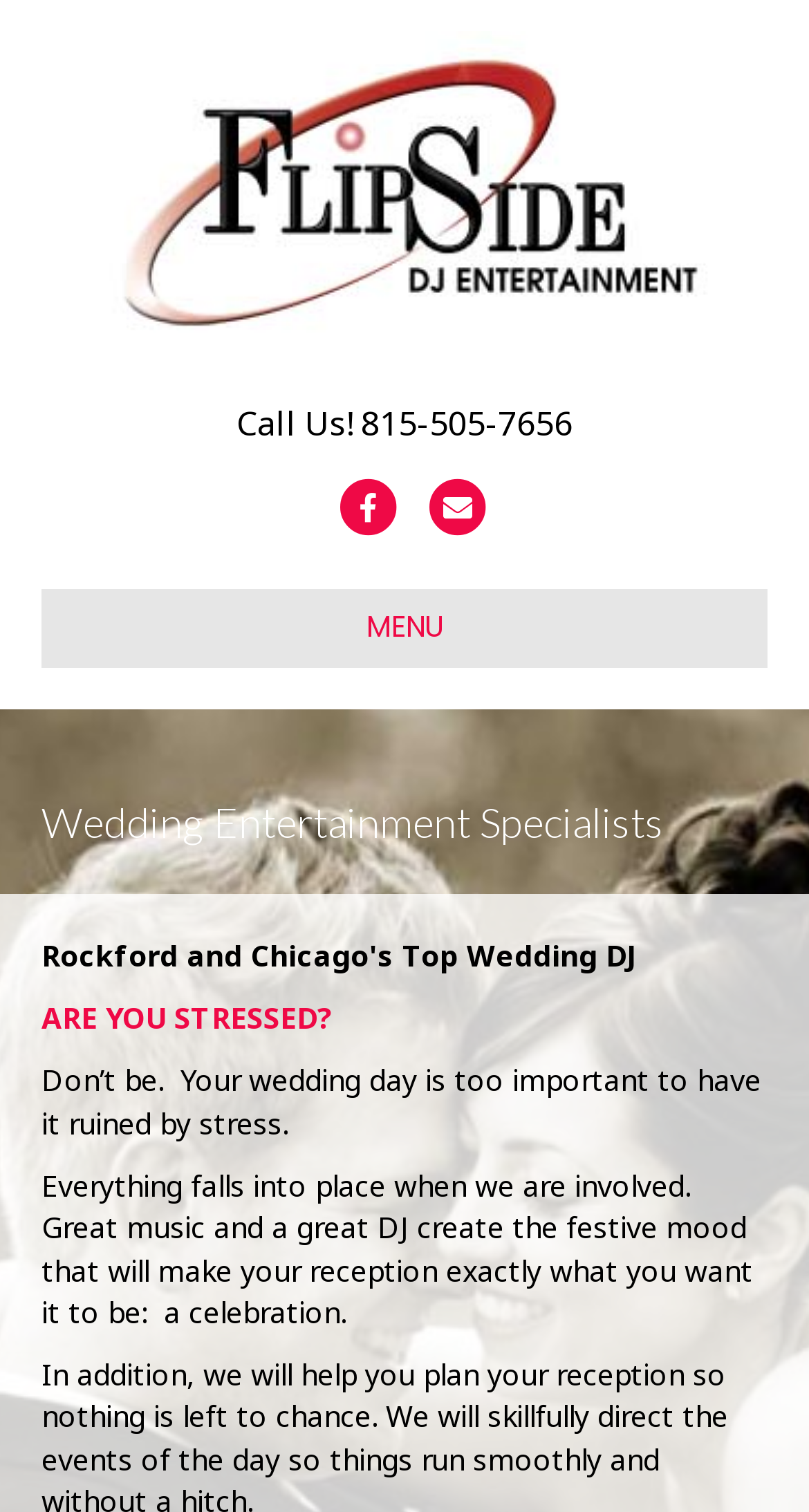Identify the title of the webpage and provide its text content.

Wedding Entertainment Specialists